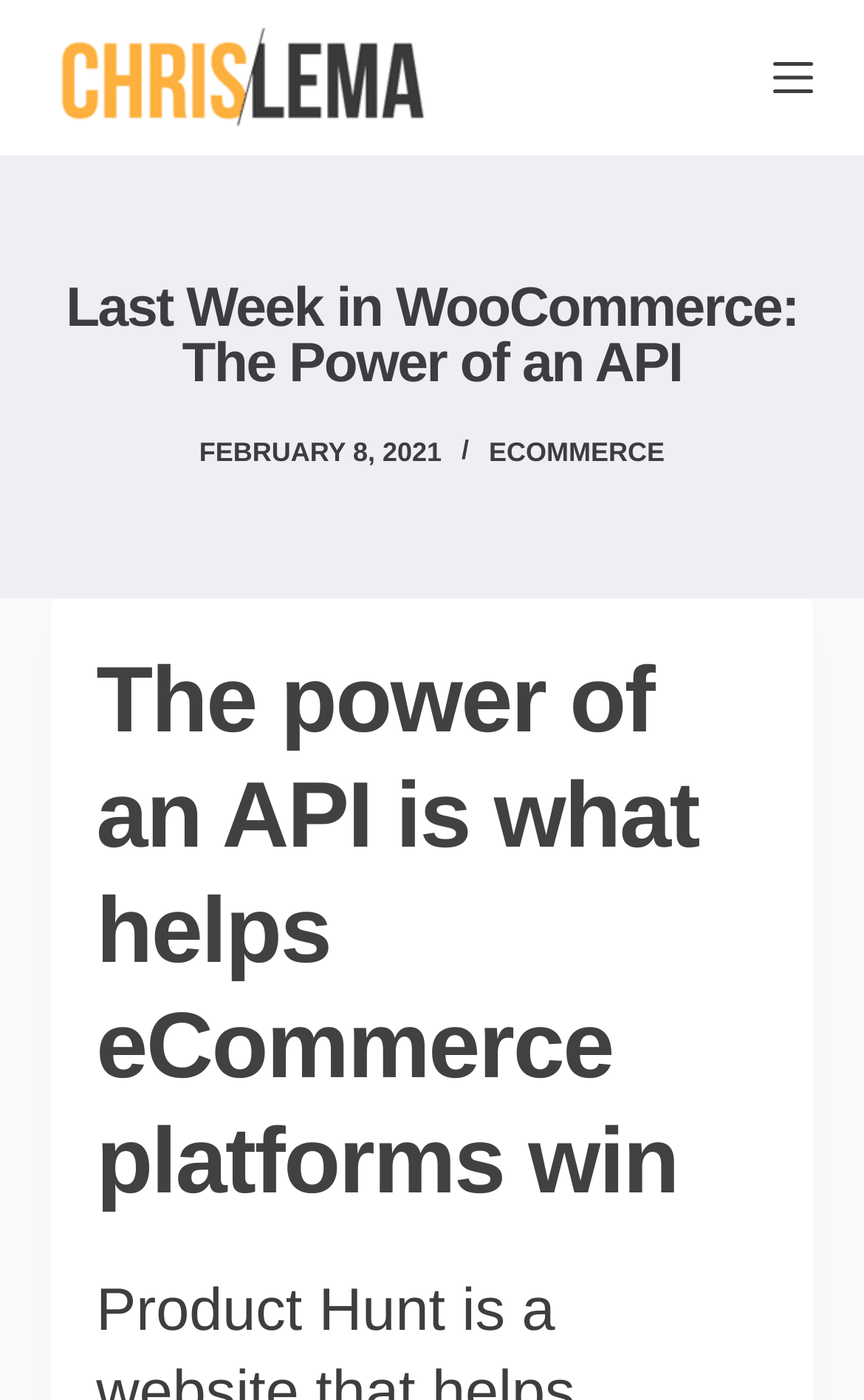Examine the screenshot and answer the question in as much detail as possible: What is the main topic of this article?

I found the main topic by looking at the heading element which contains the text 'The power of an API is what helps eCommerce platforms win', indicating that the article is about the power of an API in eCommerce platforms.